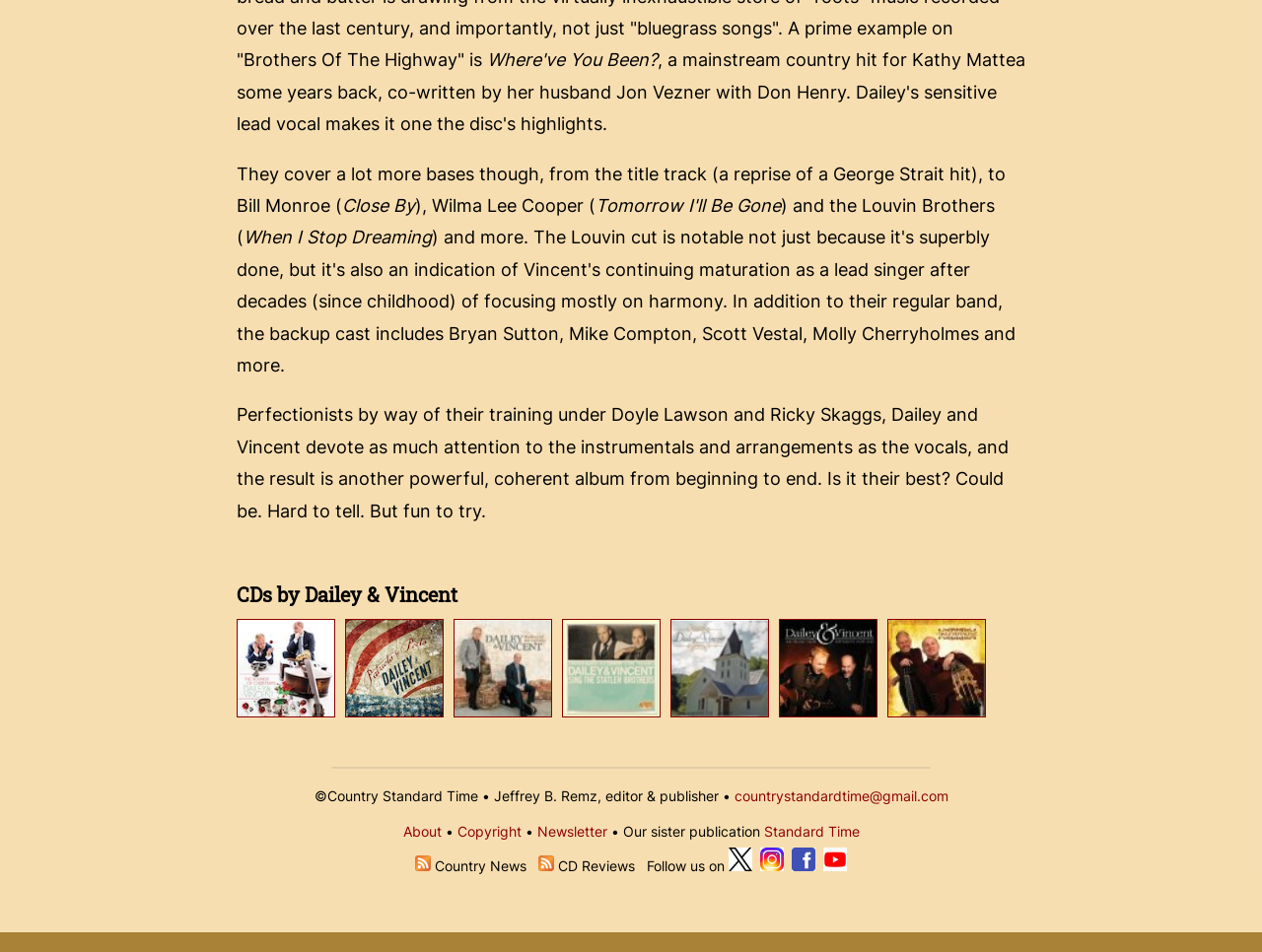Provide the bounding box coordinates of the HTML element described by the text: "About". The coordinates should be in the format [left, top, right, bottom] with values between 0 and 1.

[0.319, 0.864, 0.35, 0.882]